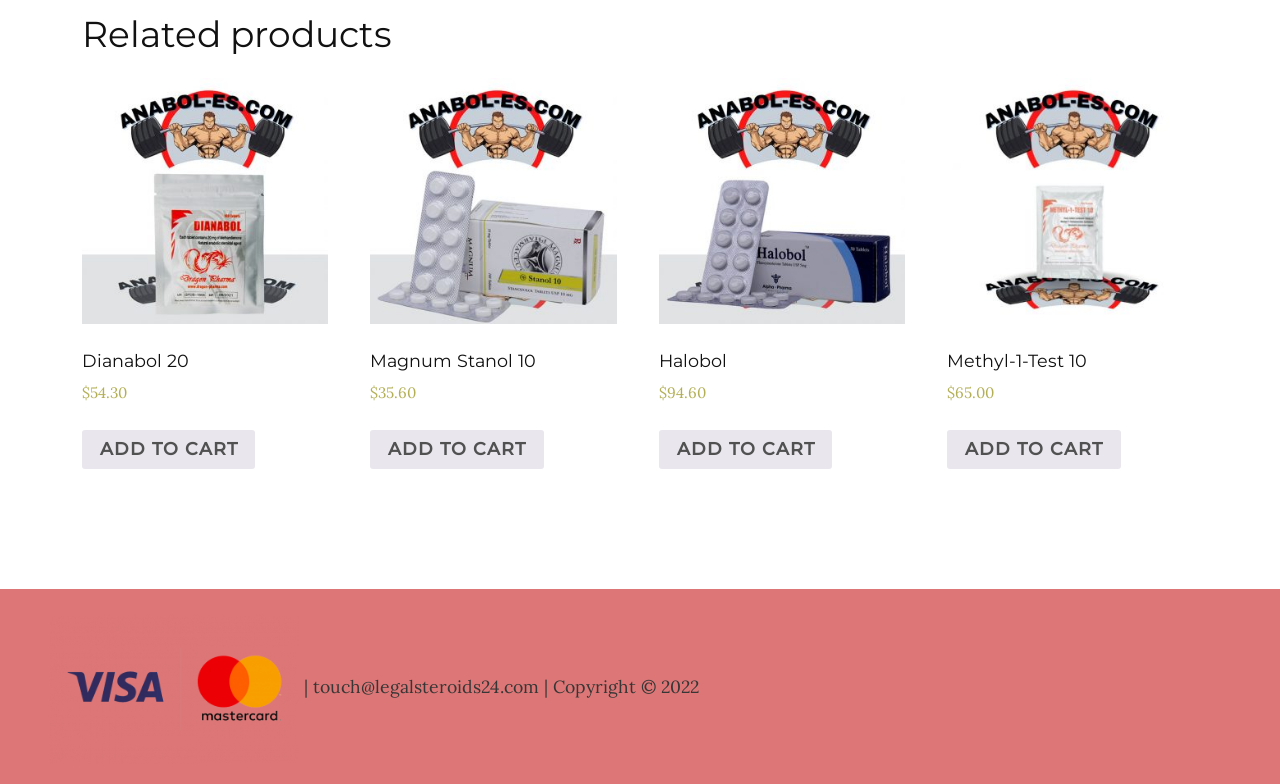Locate the bounding box of the UI element based on this description: "Halobol $94.60". Provide four float numbers between 0 and 1 as [left, top, right, bottom].

[0.515, 0.099, 0.707, 0.587]